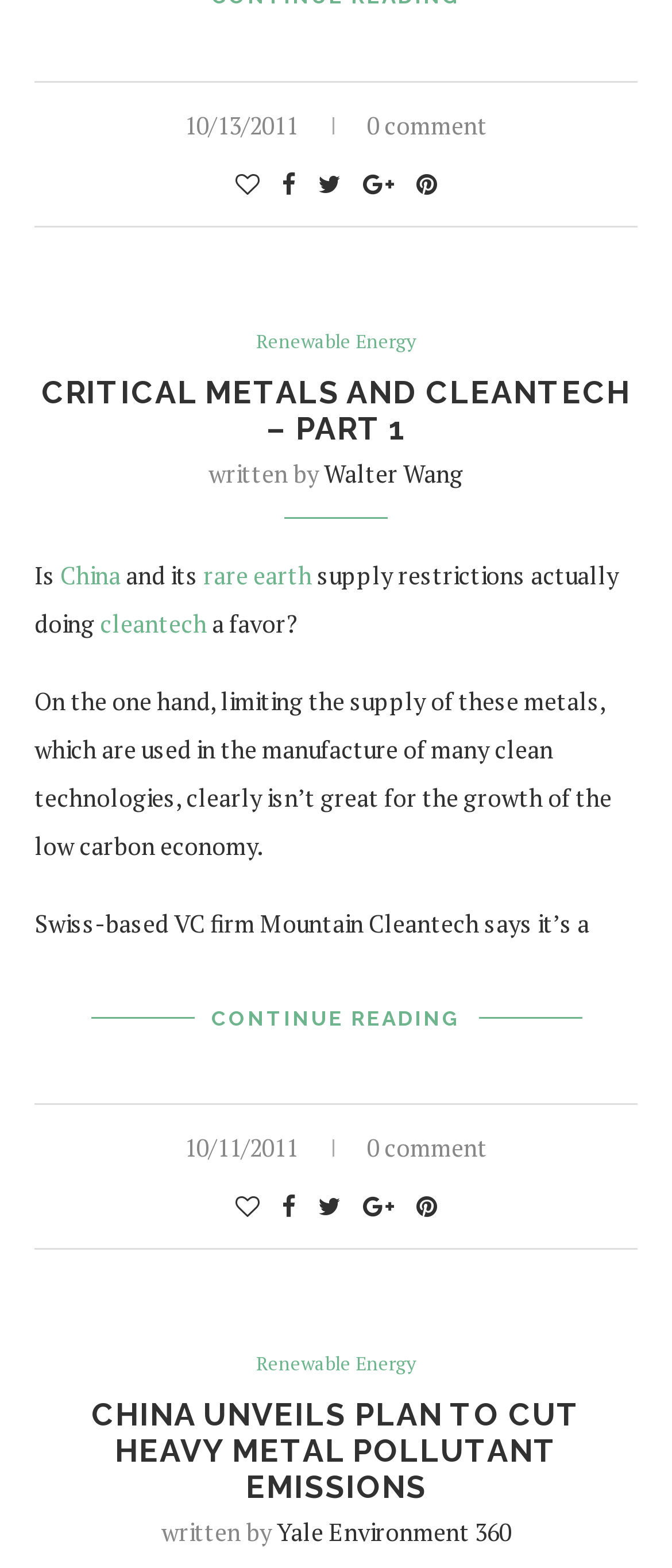Provide the bounding box coordinates for the UI element described in this sentence: "Google +". The coordinates should be four float values between 0 and 1, i.e., [left, top, right, bottom].

[0.54, 0.759, 0.586, 0.78]